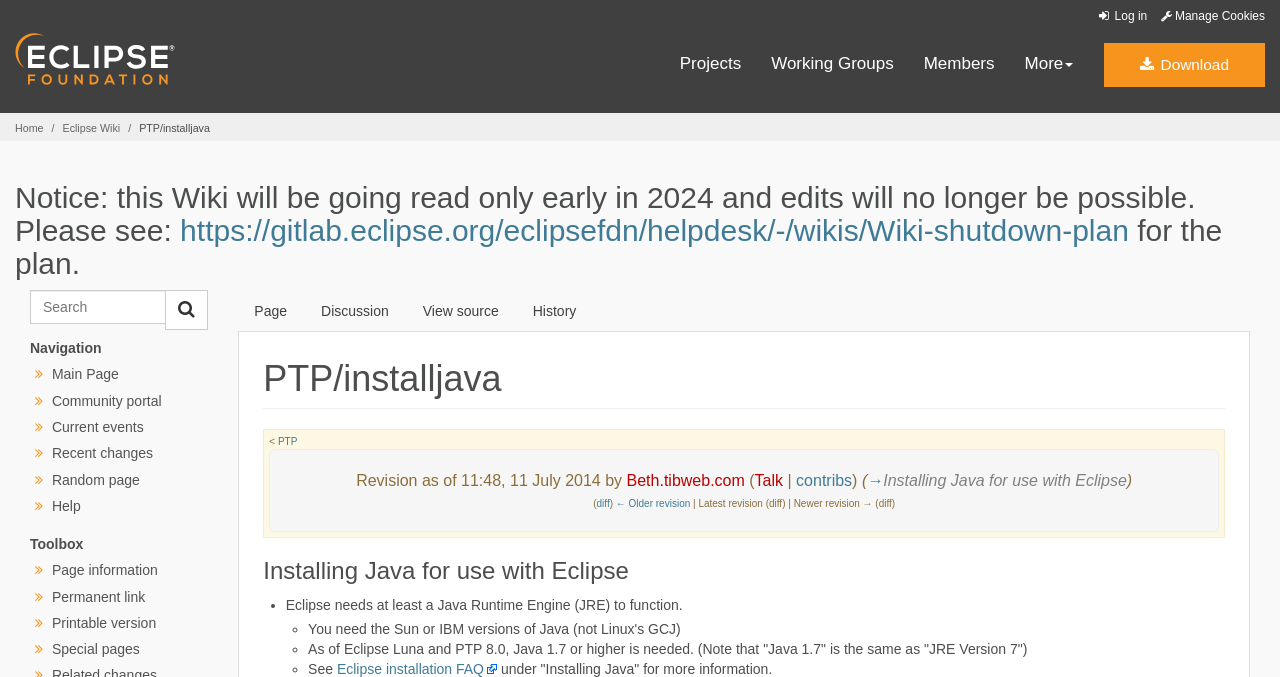What is the revision date of the webpage?
From the image, provide a succinct answer in one word or a short phrase.

11 July 2014